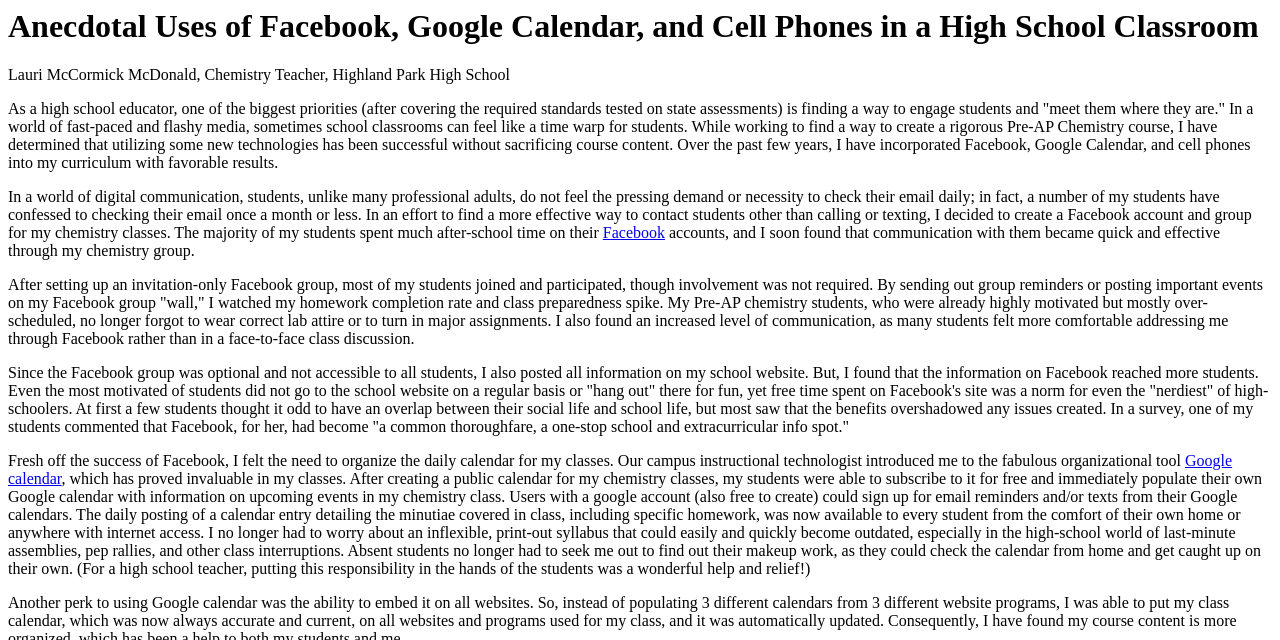Bounding box coordinates are to be given in the format (top-left x, top-left y, bottom-right x, bottom-right y). All values must be floating point numbers between 0 and 1. Provide the bounding box coordinate for the UI element described as: Facebook

[0.471, 0.351, 0.52, 0.377]